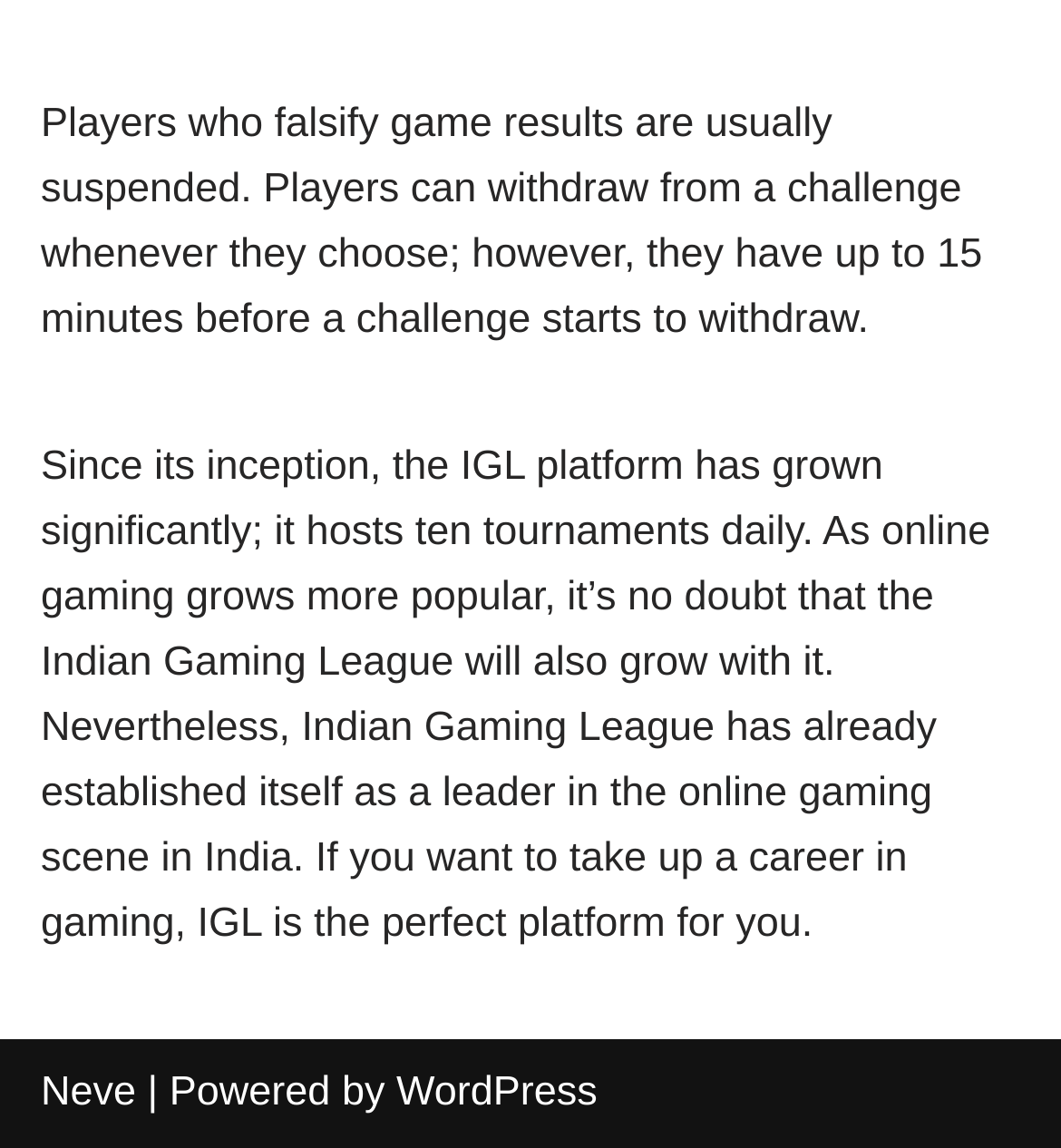Based on the provided description, "WordPress", find the bounding box of the corresponding UI element in the screenshot.

[0.373, 0.931, 0.563, 0.971]